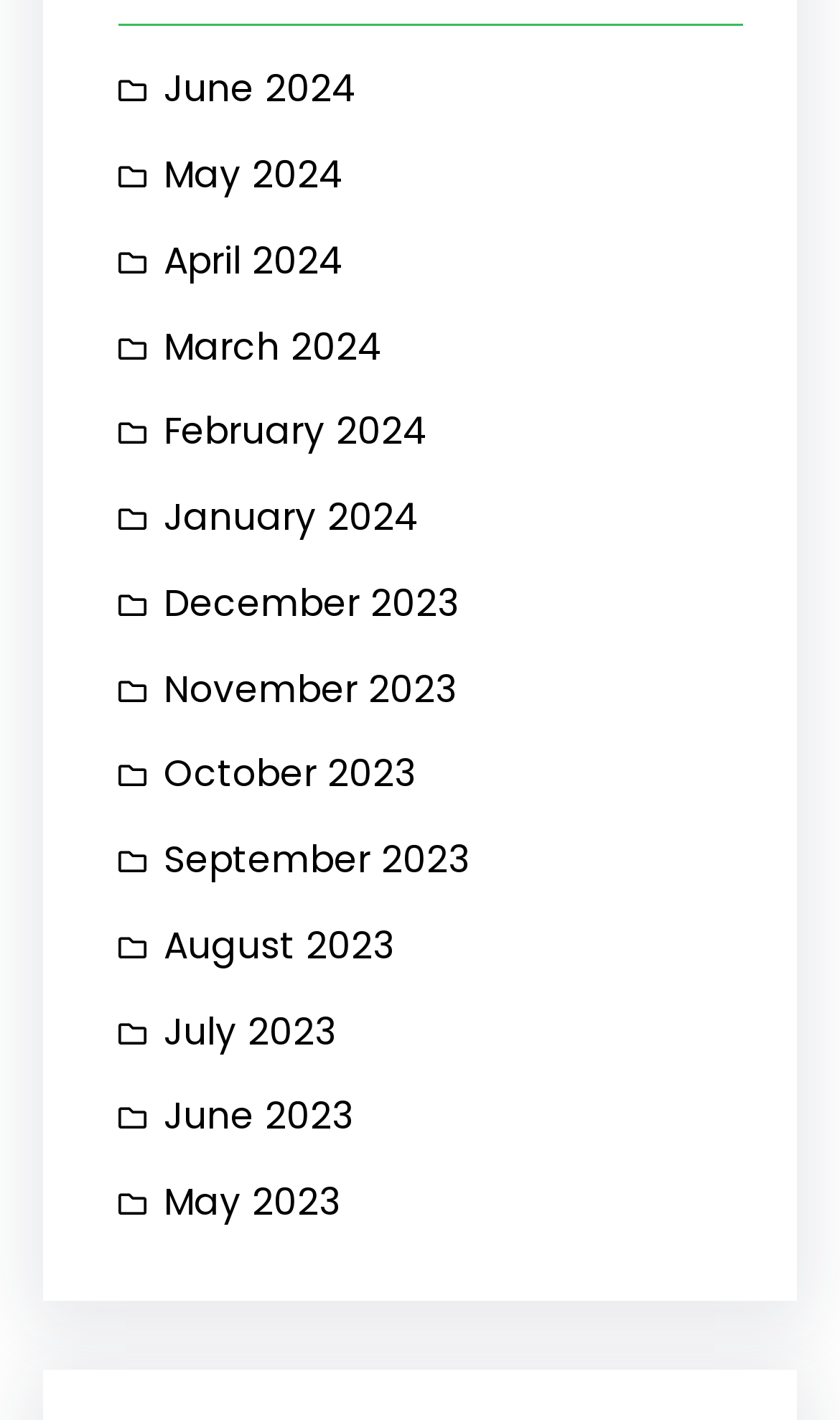Use a single word or phrase to answer the question:
What is the common prefix of all the link texts?

